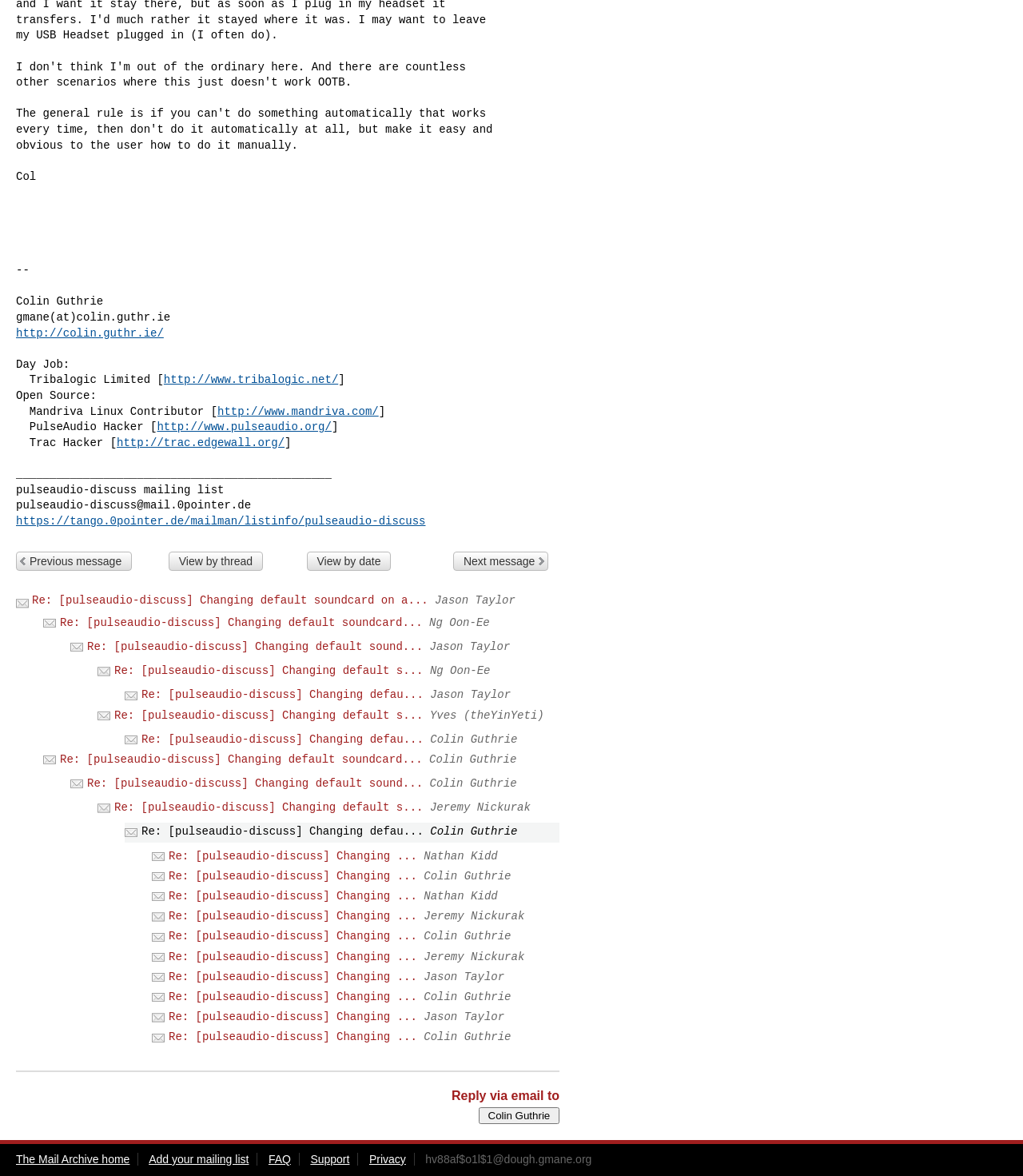Please find the bounding box coordinates in the format (top-left x, top-left y, bottom-right x, bottom-right y) for the given element description. Ensure the coordinates are floating point numbers between 0 and 1. Description: Contact Me

None